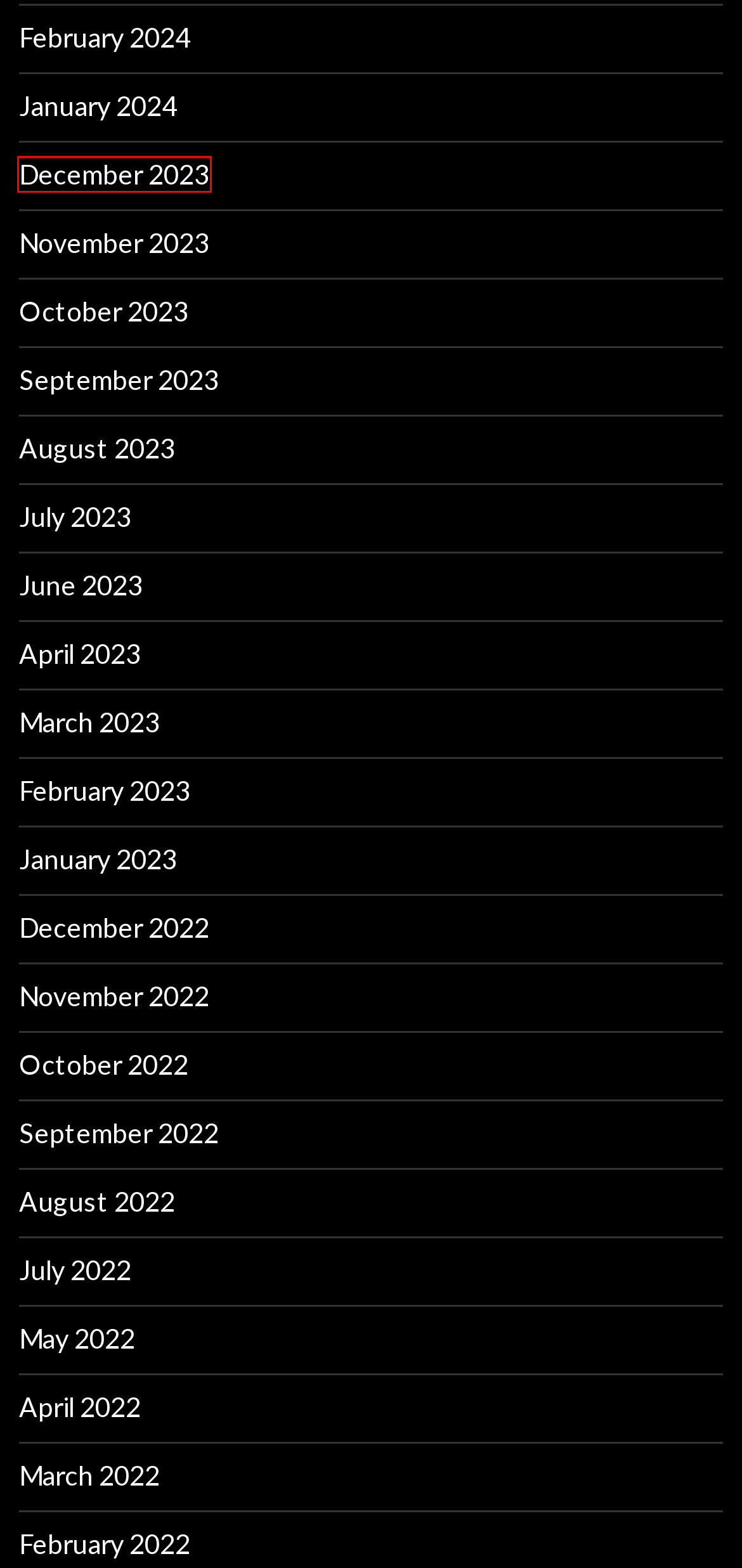Assess the screenshot of a webpage with a red bounding box and determine which webpage description most accurately matches the new page after clicking the element within the red box. Here are the options:
A. October | 2023 | Around the World with Corey Sandler
B. January | 2024 | Around the World with Corey Sandler
C. October | 2022 | Around the World with Corey Sandler
D. March | 2023 | Around the World with Corey Sandler
E. January | 2023 | Around the World with Corey Sandler
F. June | 2023 | Around the World with Corey Sandler
G. December | 2023 | Around the World with Corey Sandler
H. July | 2023 | Around the World with Corey Sandler

G